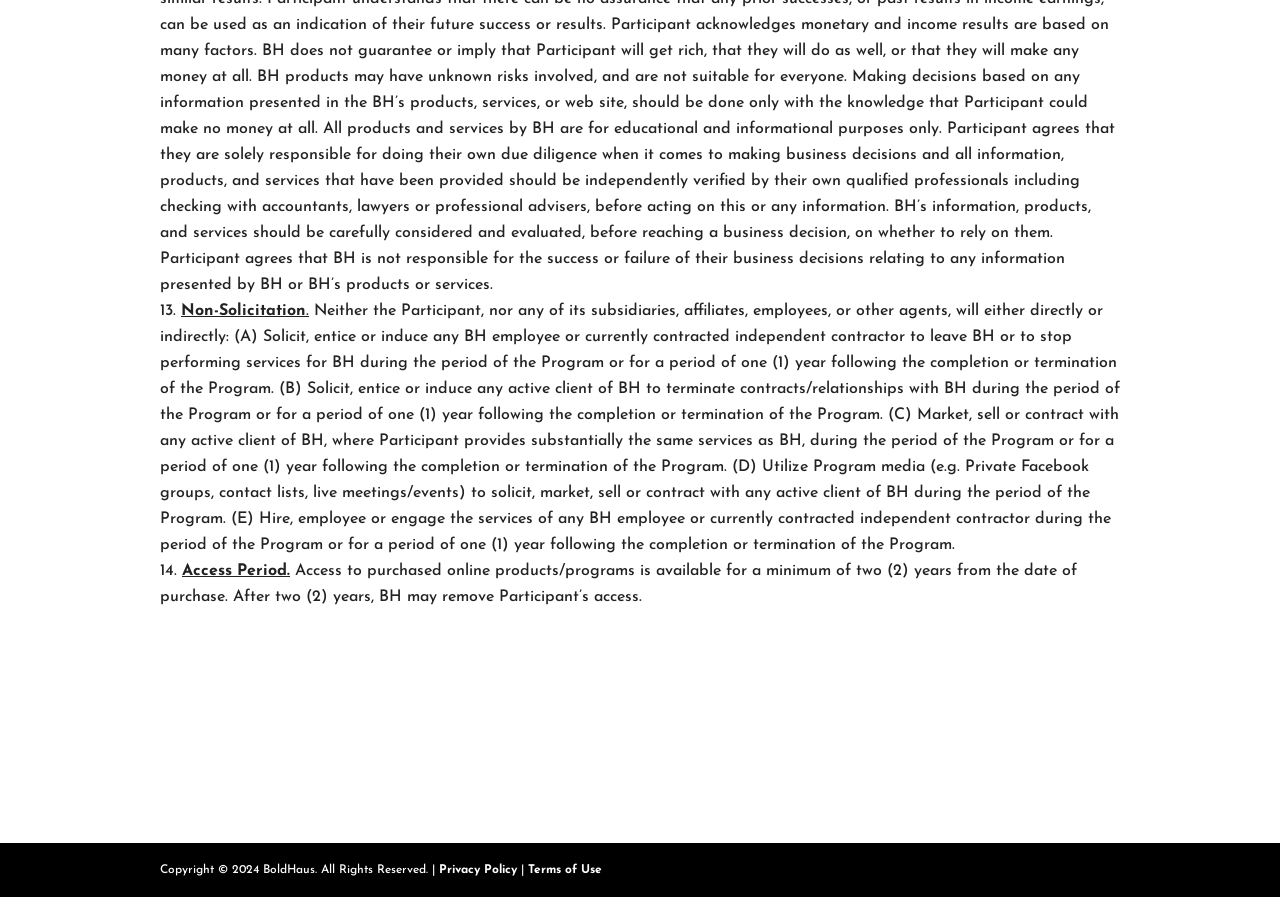What is the purpose of the Non-Solicitation clause?
Using the information from the image, give a concise answer in one word or a short phrase.

Protect BH employees and clients